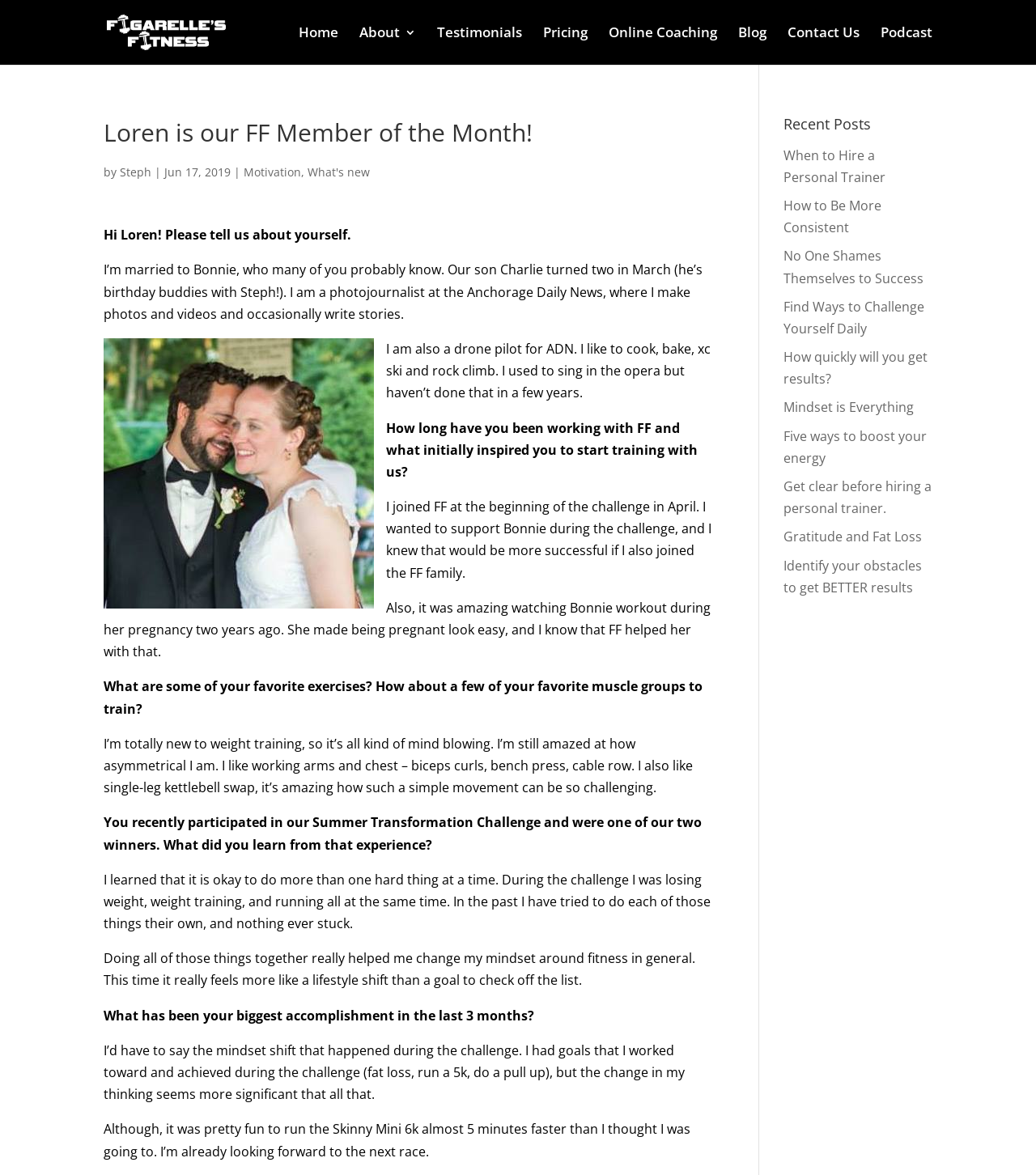What is the name of the challenge that Loren participated in?
Answer the question with just one word or phrase using the image.

Summer Transformation Challenge